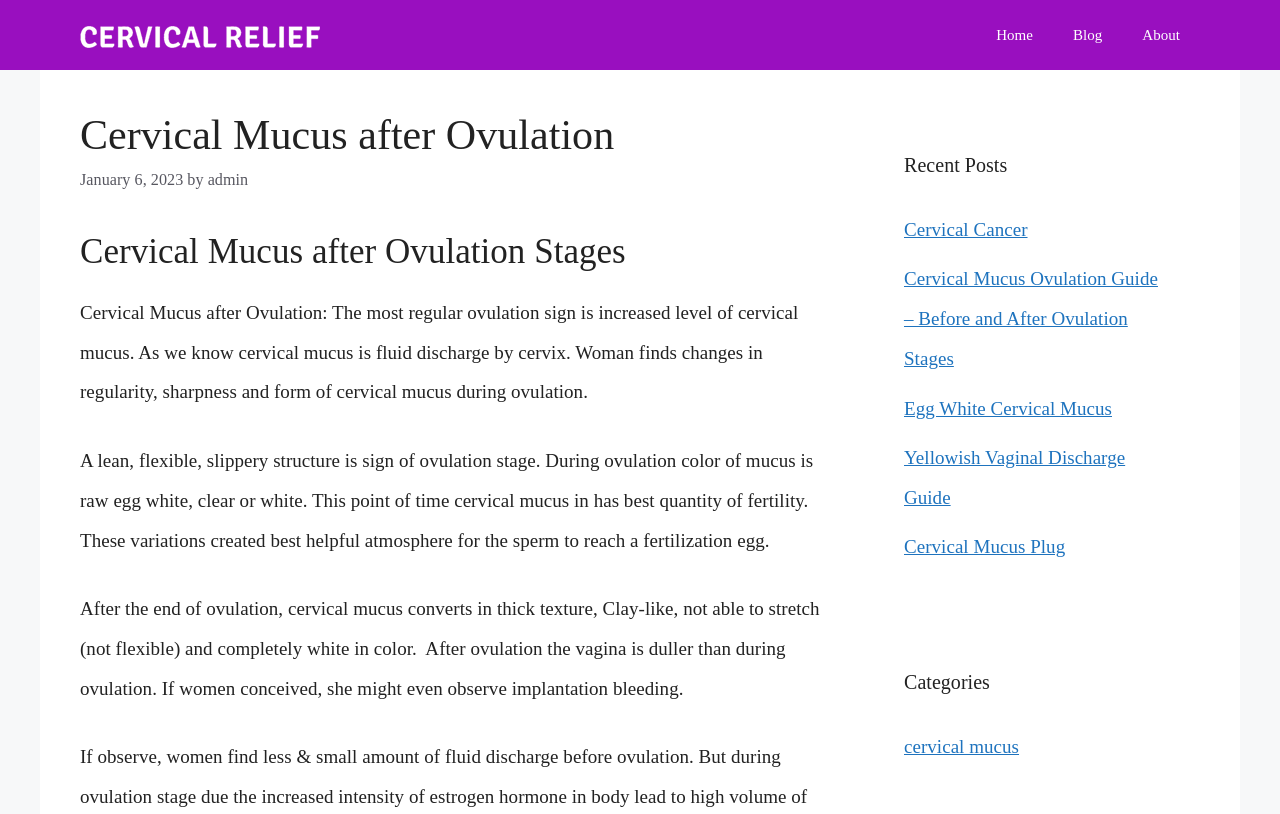Determine the bounding box coordinates for the area that should be clicked to carry out the following instruction: "Check the 'Recent Posts' section".

[0.706, 0.184, 0.906, 0.221]